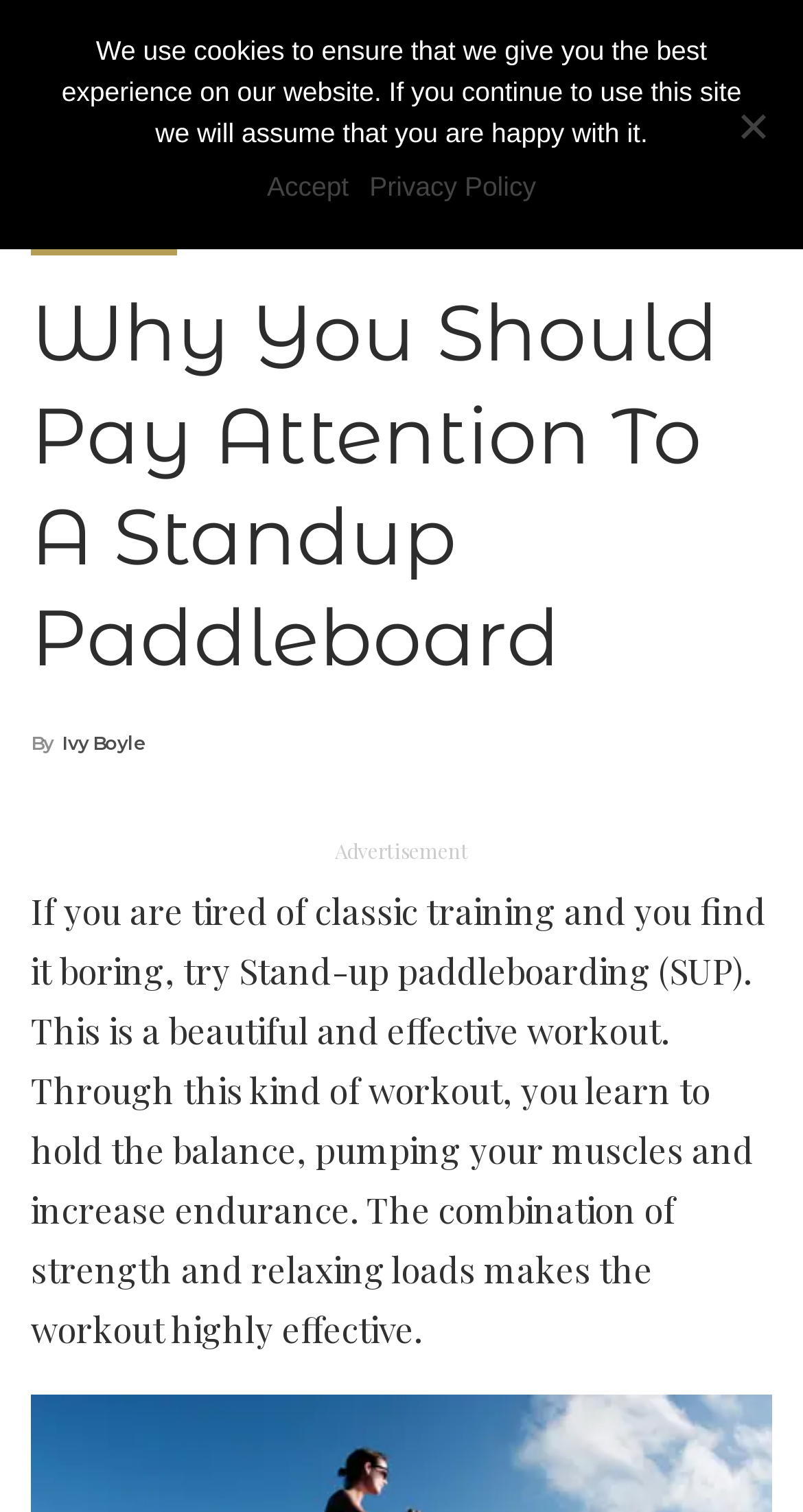Offer an extensive depiction of the webpage and its key elements.

The webpage is about Stand-up Paddleboarding (SUP) as a workout alternative. At the top left corner, there is a link to the website "Keepinfit.net" and a link to the category "FITNESS" next to it. Below these links, there is a heading that reads "Why You Should Pay Attention To A Standup Paddleboard". 

Further down, there is a link to the author "By Ivy Boyle". Below the author's link, there is a section with the title "Advertisement". Following this section, there is a paragraph of text that describes the benefits of Stand-up Paddleboarding as a workout, mentioning that it helps with balance, muscle pumping, and endurance. 

At the very top of the page, there is a cookie notice dialog that spans the entire width of the page. It contains a message about the website's use of cookies and provides options to "Accept" or view the "Privacy Policy". There is also a "No" button at the top right corner of the dialog.